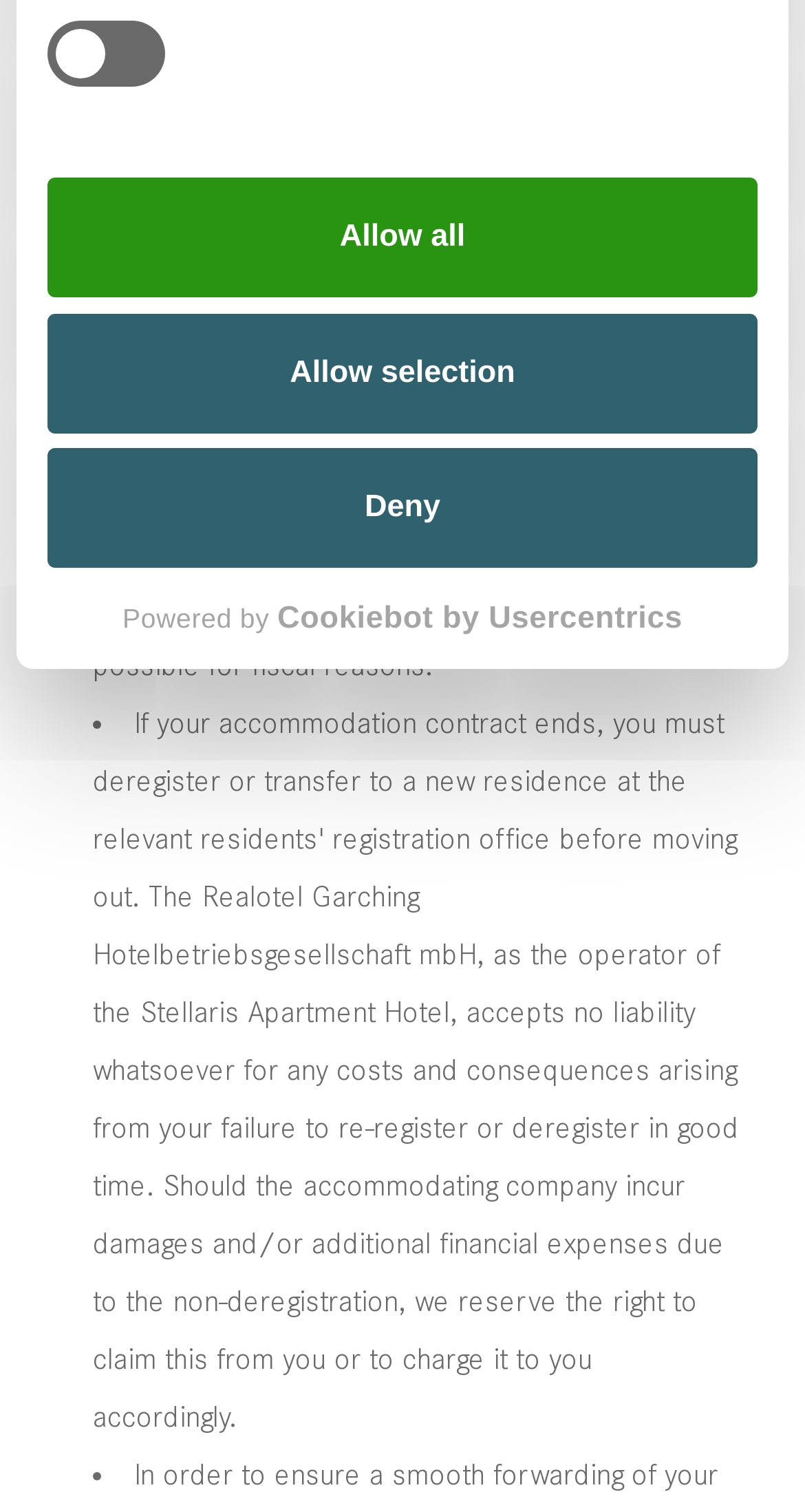Bounding box coordinates are given in the format (top-left x, top-left y, bottom-right x, bottom-right y). All values should be floating point numbers between 0 and 1. Provide the bounding box coordinate for the UI element described as: details section

[0.059, 0.461, 0.345, 0.484]